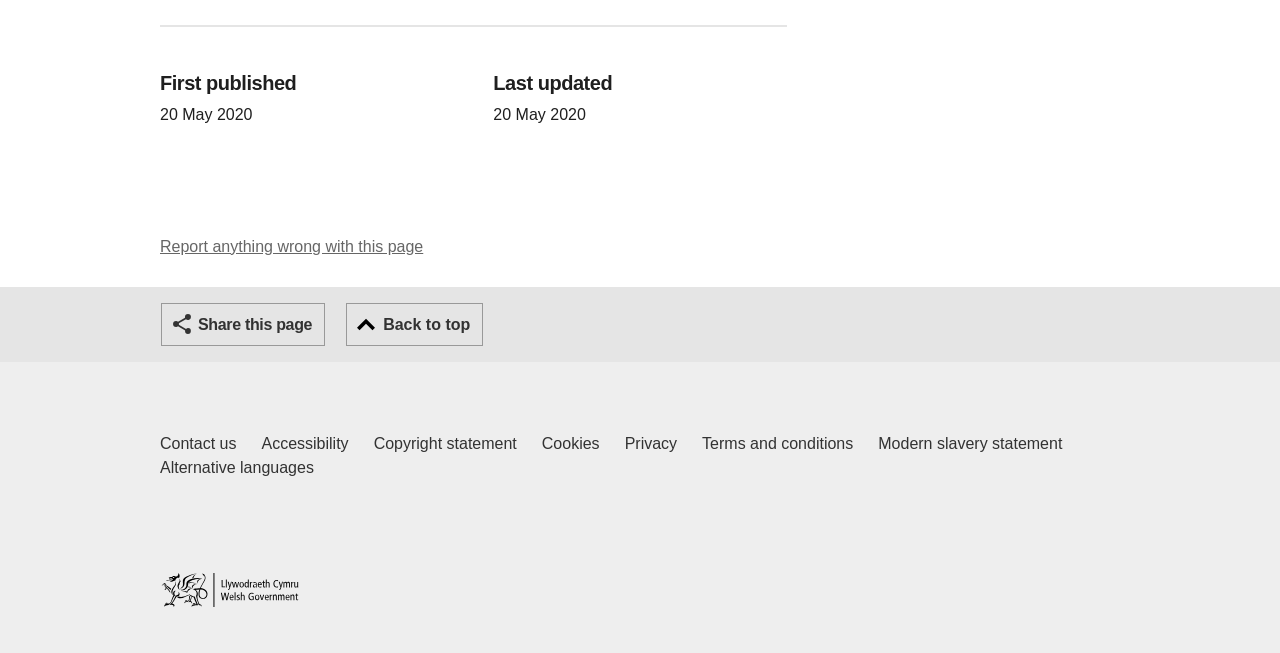Locate the bounding box coordinates of the clickable region to complete the following instruction: "Share this page."

[0.126, 0.464, 0.254, 0.53]